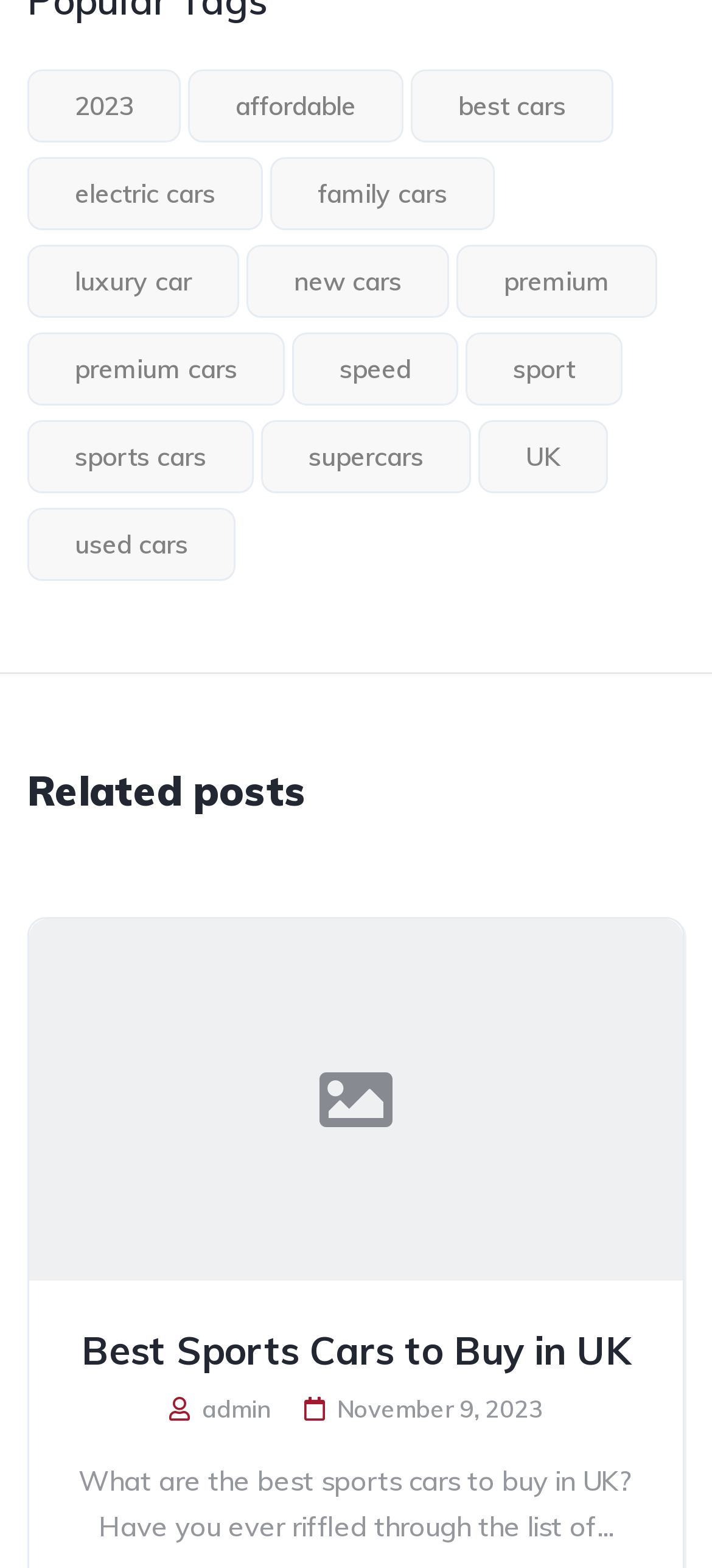Kindly determine the bounding box coordinates for the clickable area to achieve the given instruction: "Explore 'electric cars'".

[0.038, 0.1, 0.369, 0.146]